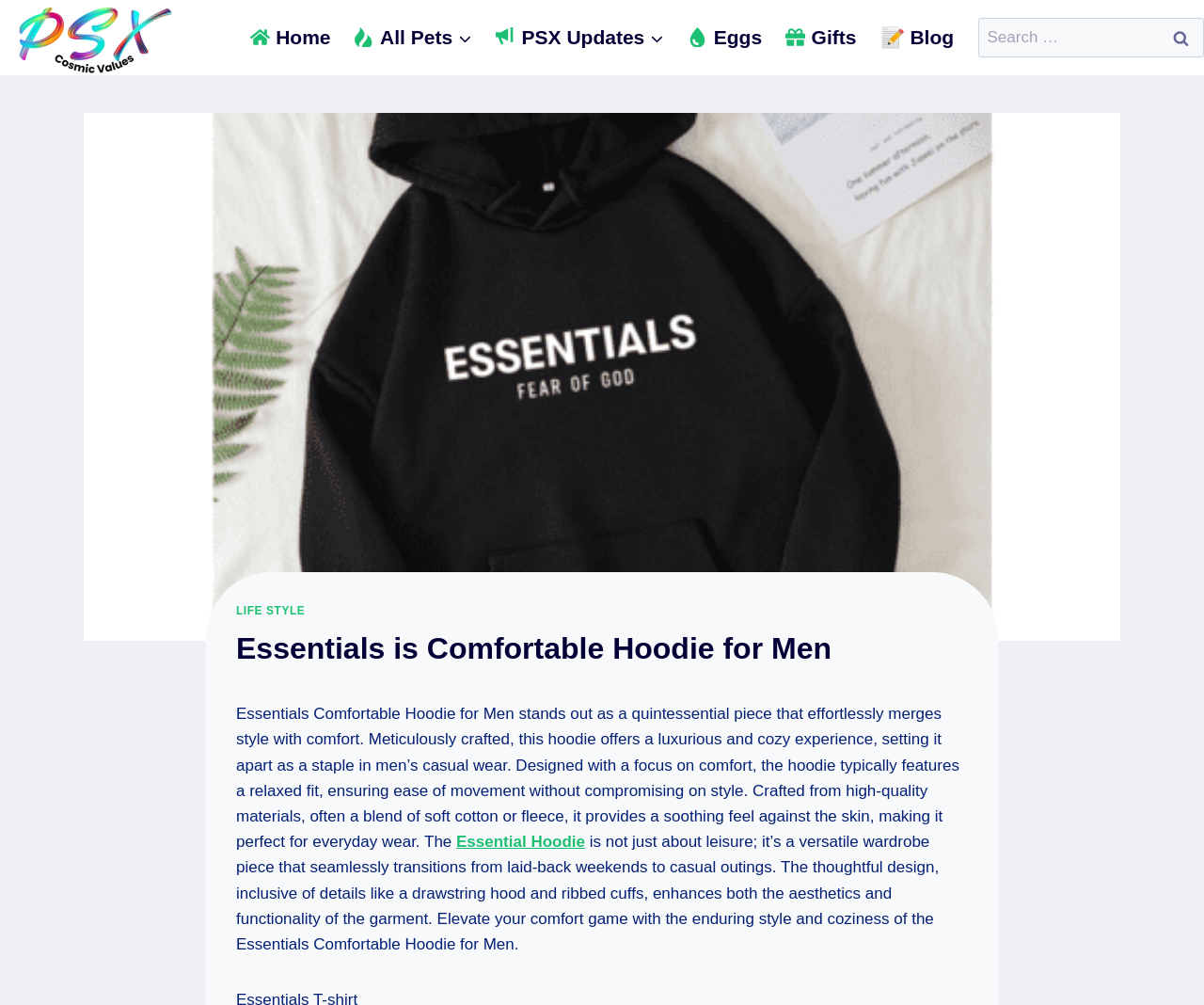Find and provide the bounding box coordinates for the UI element described here: "parent_node: All Pets aria-label="Child menu"". The coordinates should be given as four float numbers between 0 and 1: [left, top, right, bottom].

[0.383, 0.01, 0.395, 0.065]